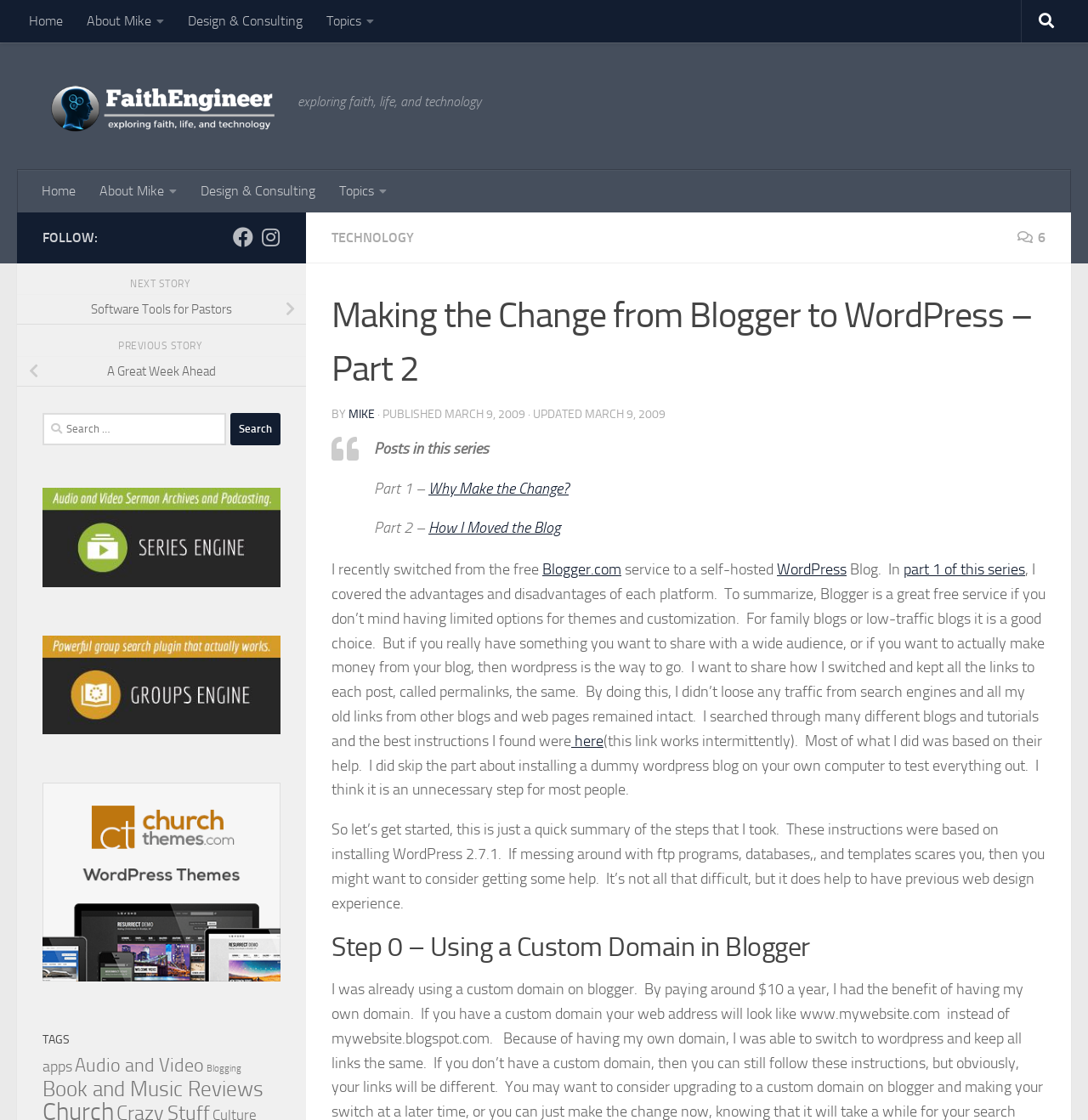Please specify the bounding box coordinates of the region to click in order to perform the following instruction: "Read the article".

None